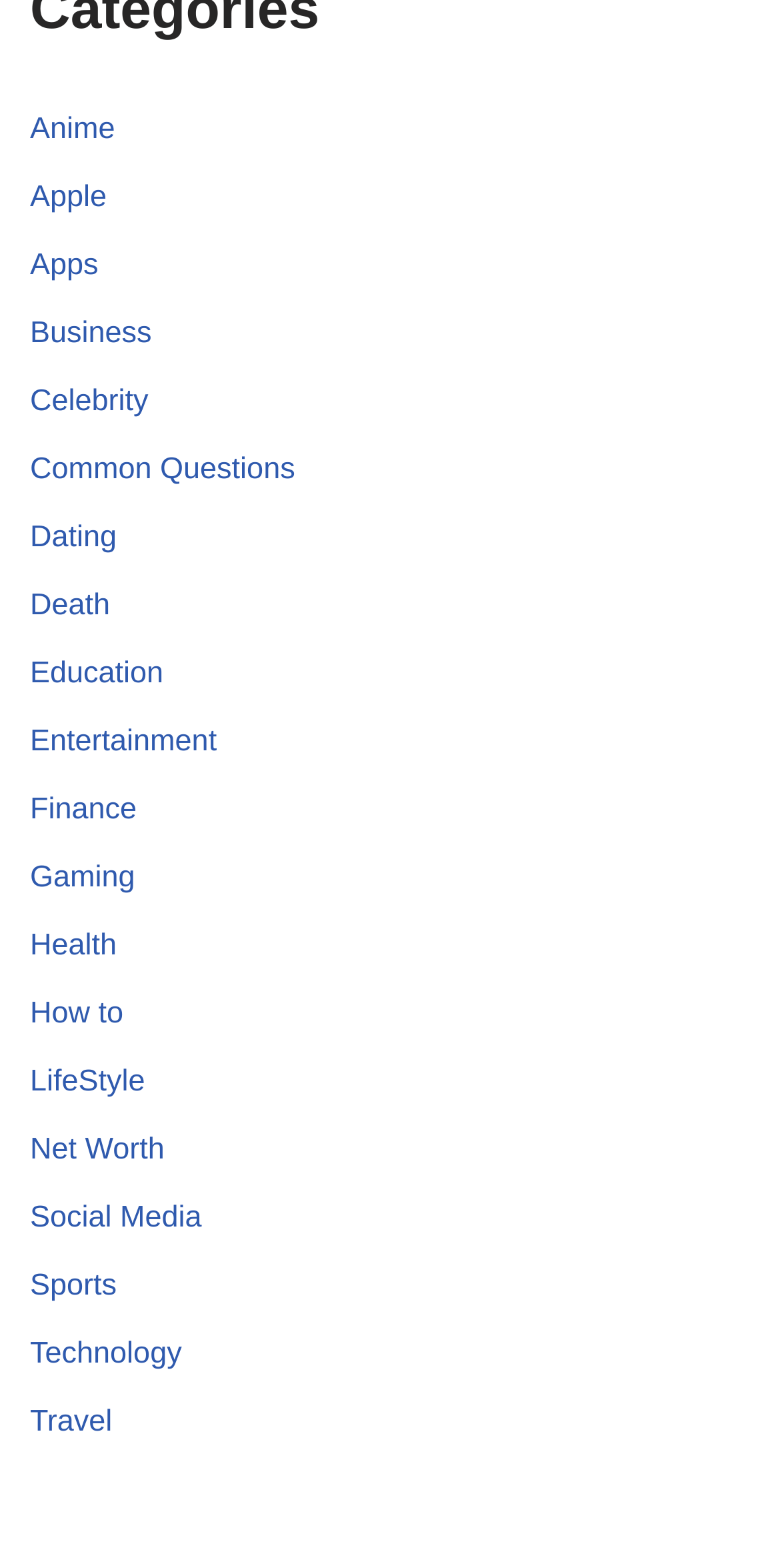Provide a short answer to the following question with just one word or phrase: How many categories are available on this webpage?

30